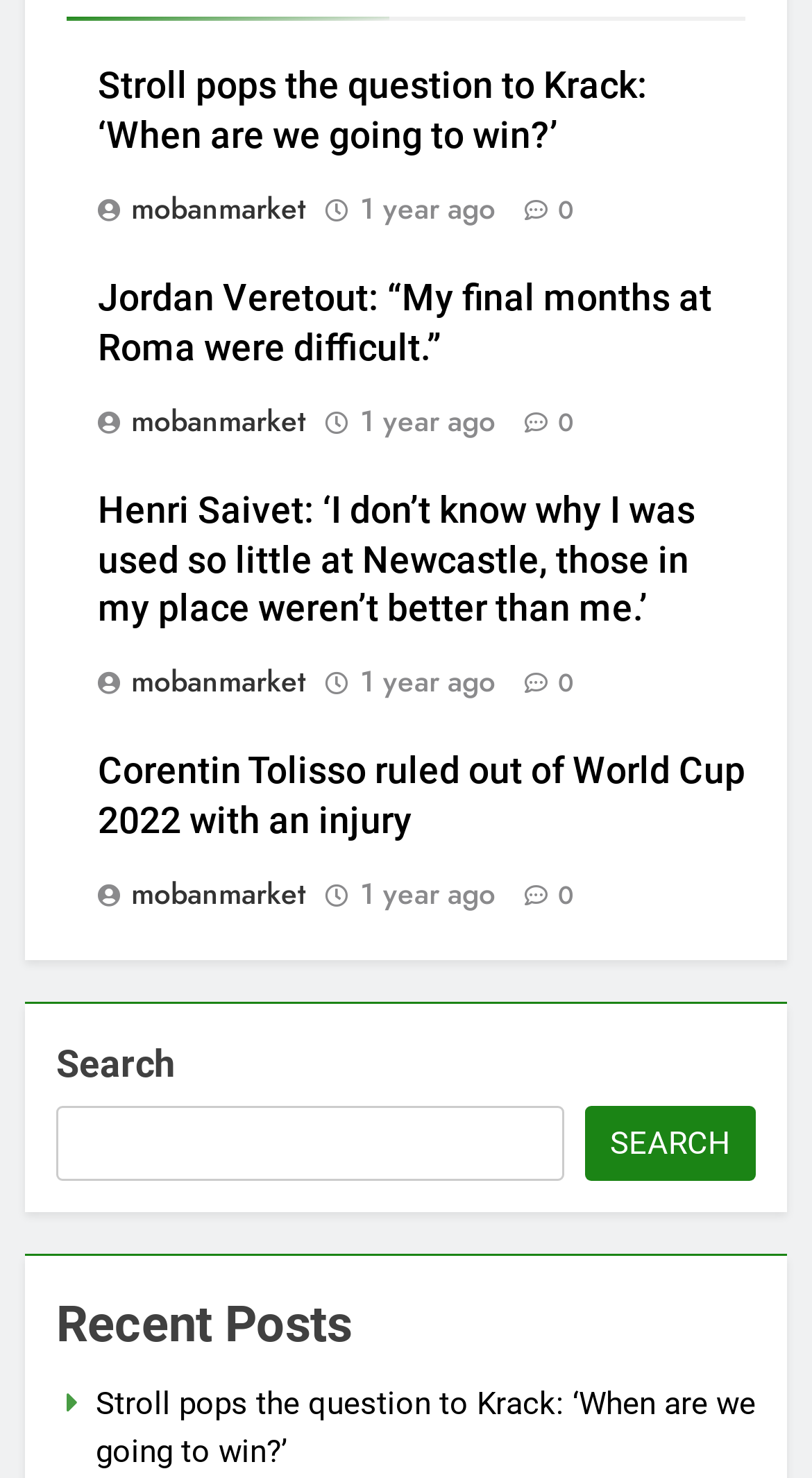Is there a search function on this webpage?
Refer to the image and provide a concise answer in one word or phrase.

Yes